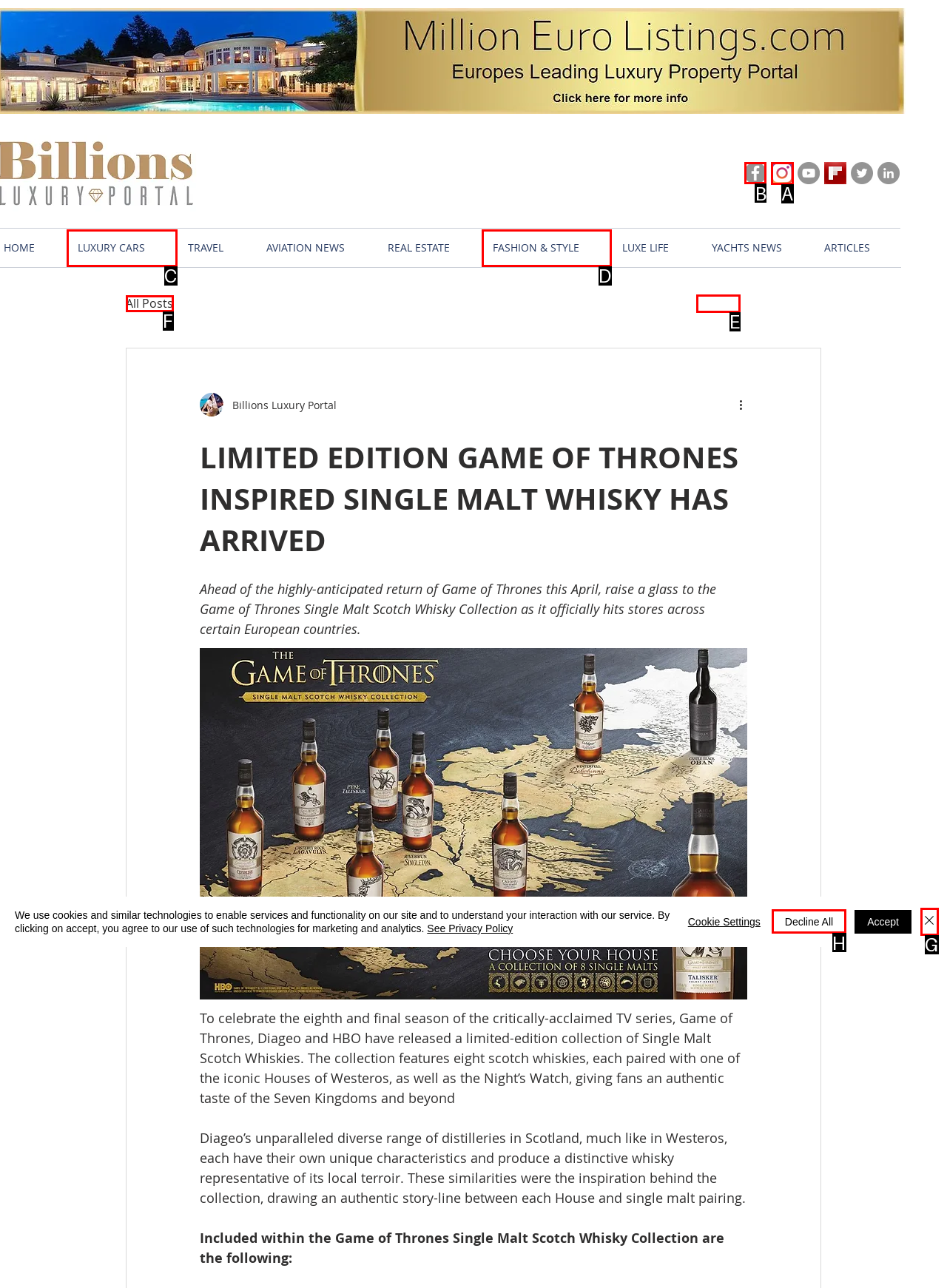Indicate the letter of the UI element that should be clicked to accomplish the task: Click on the 'Facebook' link. Answer with the letter only.

B